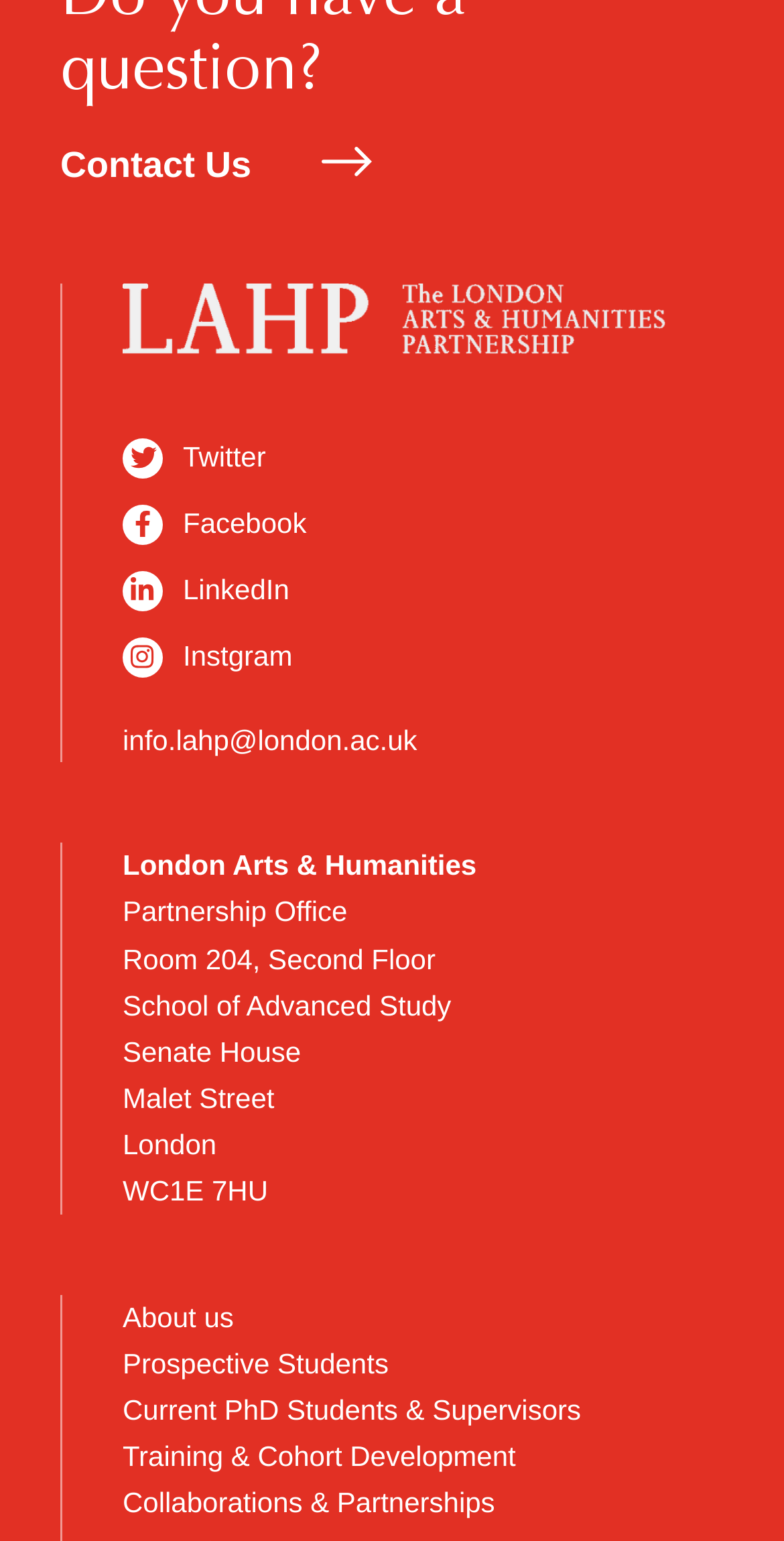What social media platforms does the partnership office have?
Please provide a single word or phrase in response based on the screenshot.

Twitter, Facebook, LinkedIn, Instagram